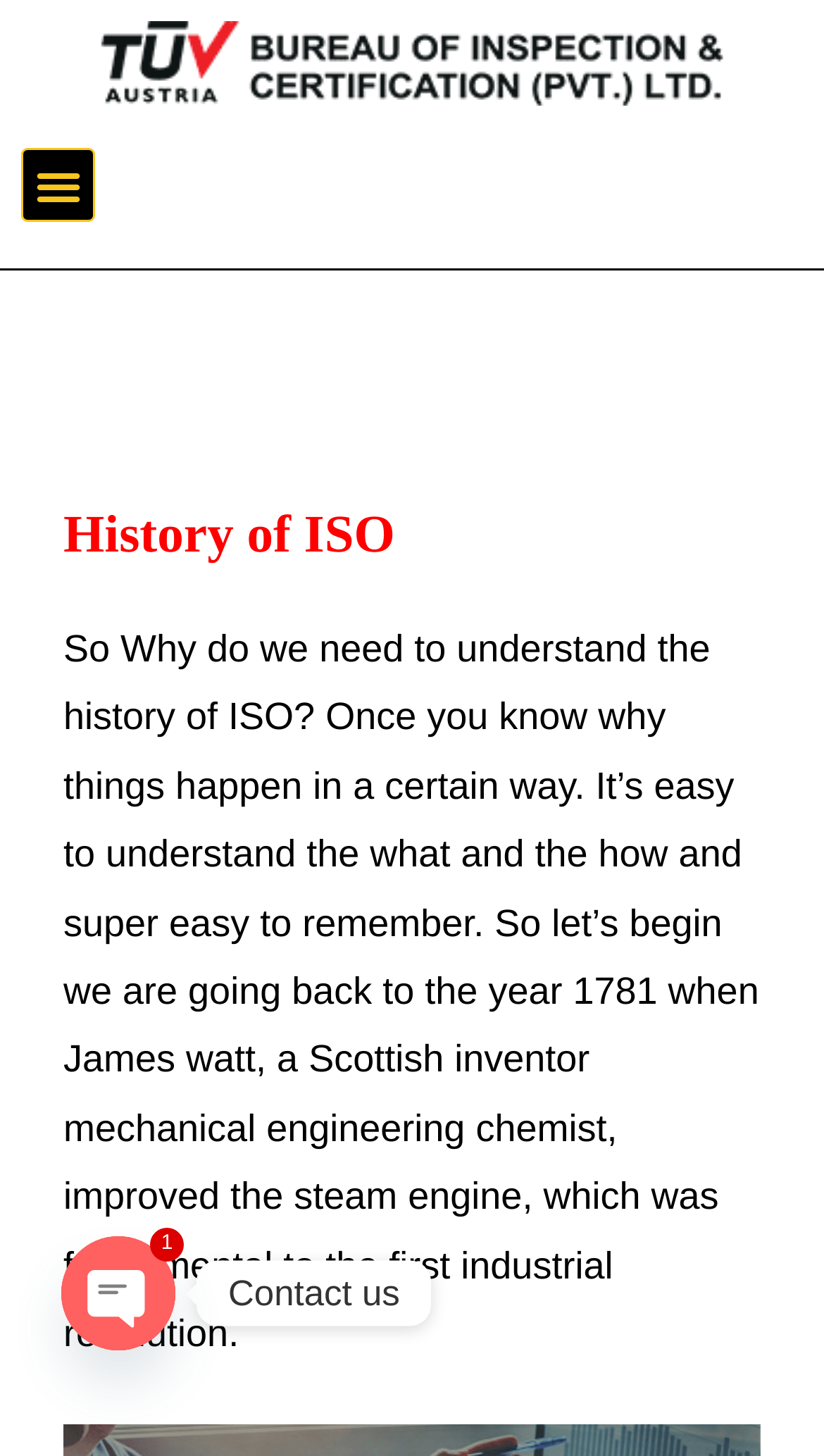From the element description: "Menu", extract the bounding box coordinates of the UI element. The coordinates should be expressed as four float numbers between 0 and 1, in the order [left, top, right, bottom].

[0.026, 0.102, 0.115, 0.152]